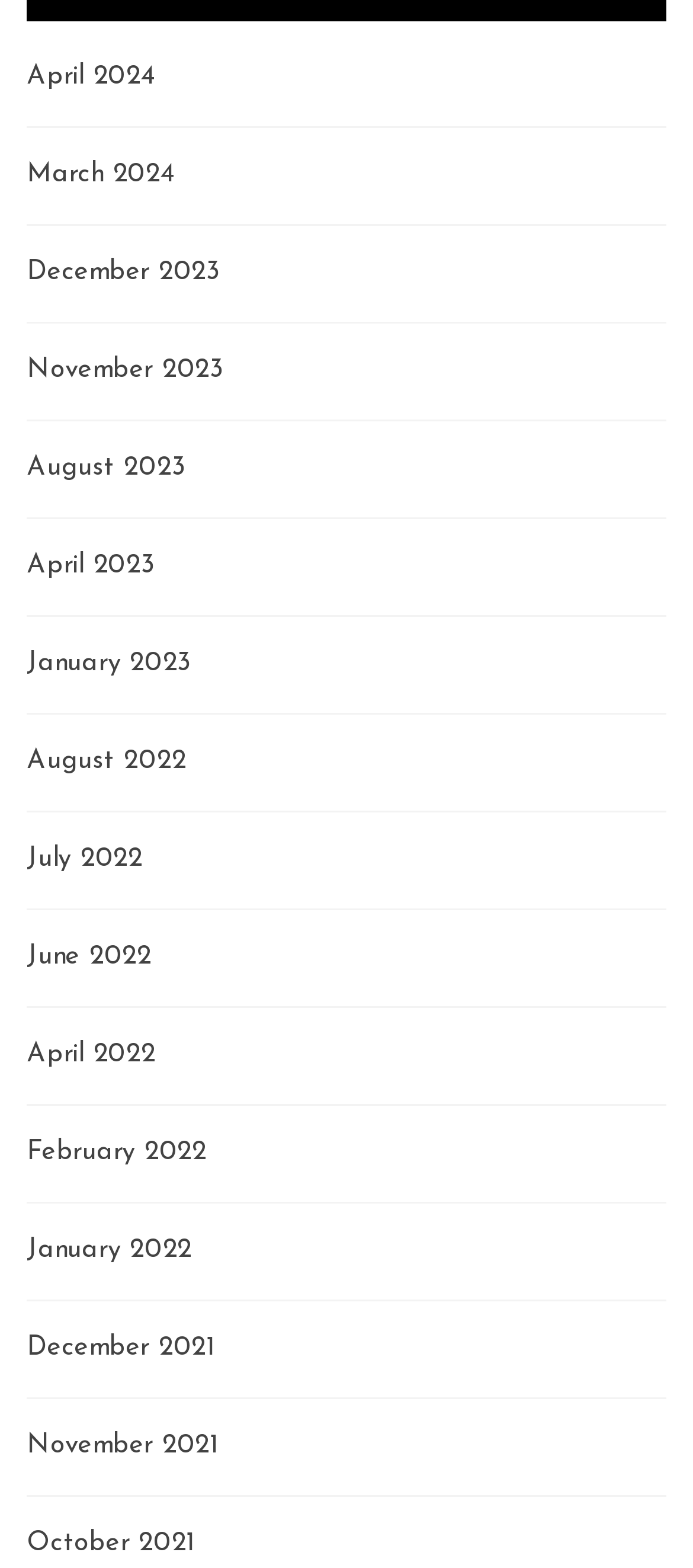Are there any months listed in the summer of 2022?
Please provide a single word or phrase based on the screenshot.

Yes